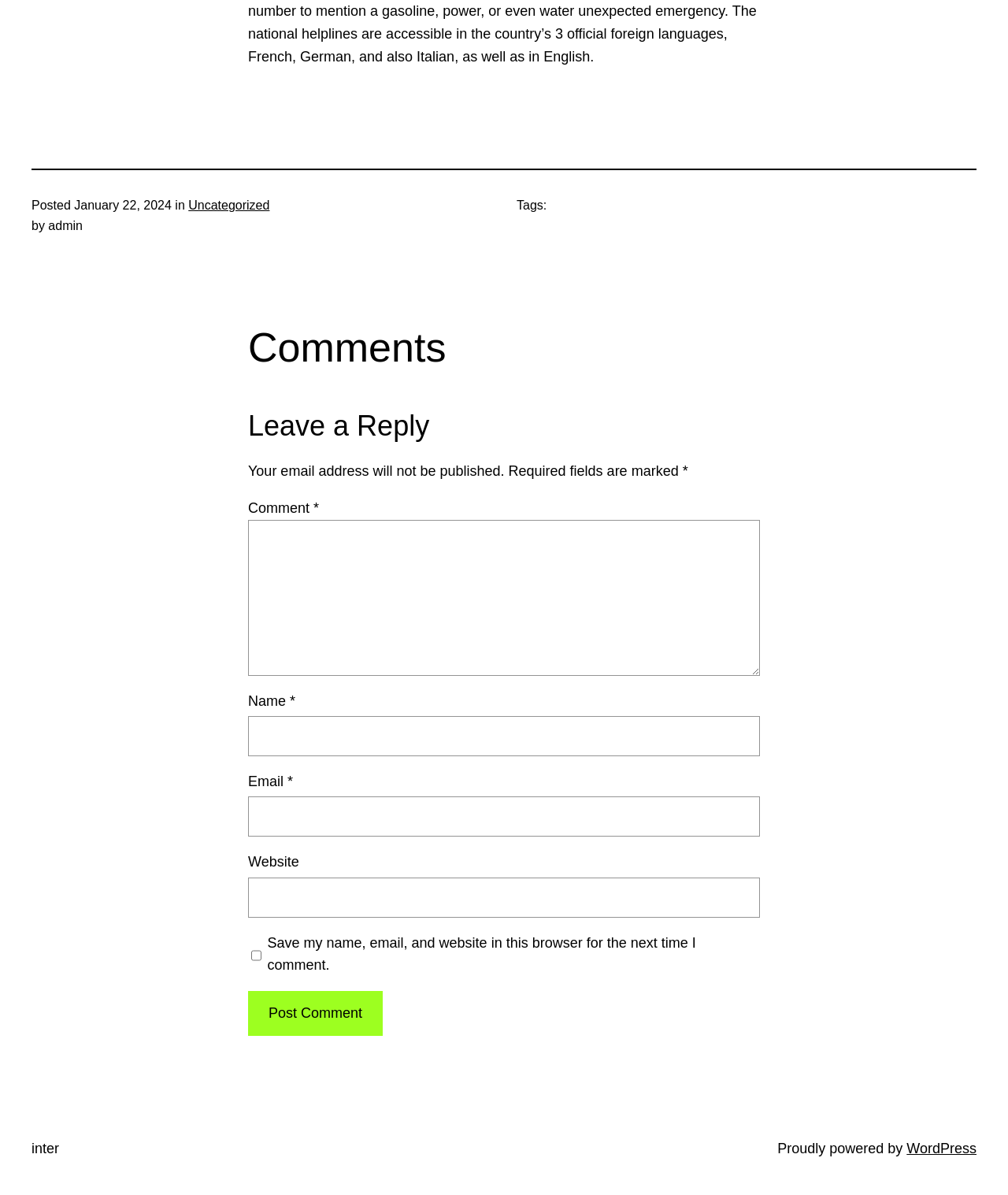What is required to leave a comment?
Refer to the screenshot and deliver a thorough answer to the question presented.

To leave a comment, one needs to fill in the required fields marked with an asterisk (*), which are Name, Email, and Comment. This can be seen in the comment form section of the webpage.